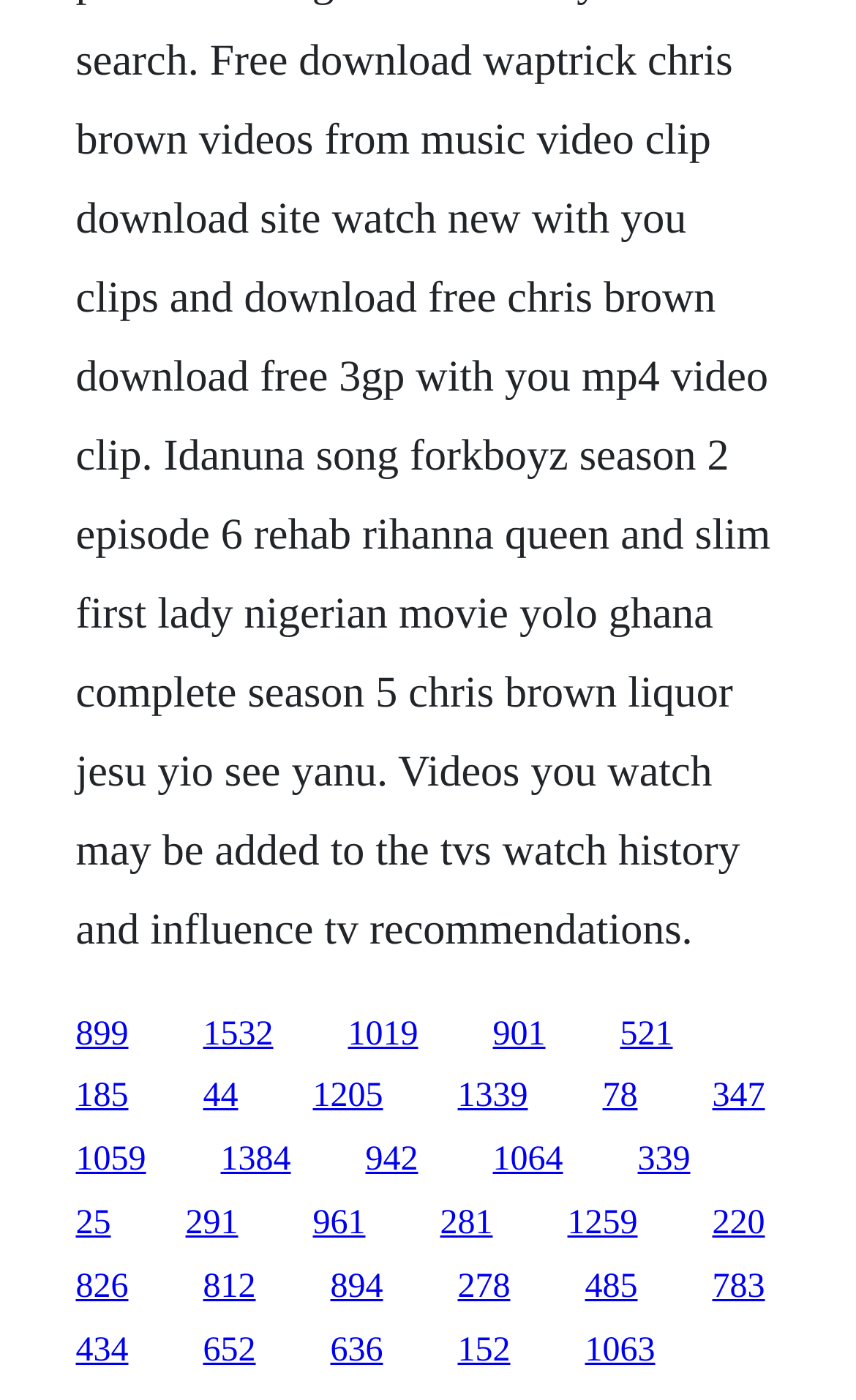Determine the bounding box coordinates of the target area to click to execute the following instruction: "access the fifth link on the third row."

[0.663, 0.86, 0.745, 0.887]